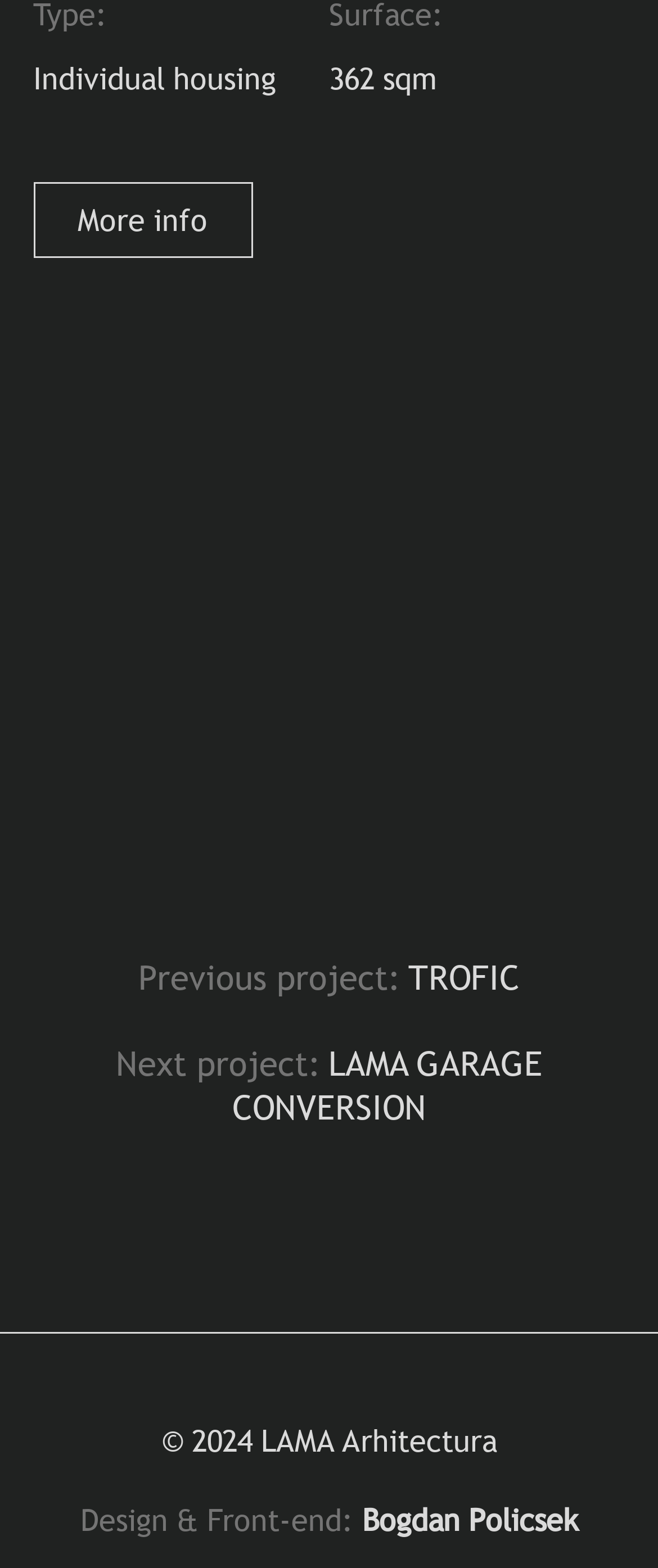What is the size of the individual housing?
Based on the screenshot, answer the question with a single word or phrase.

362 sqm